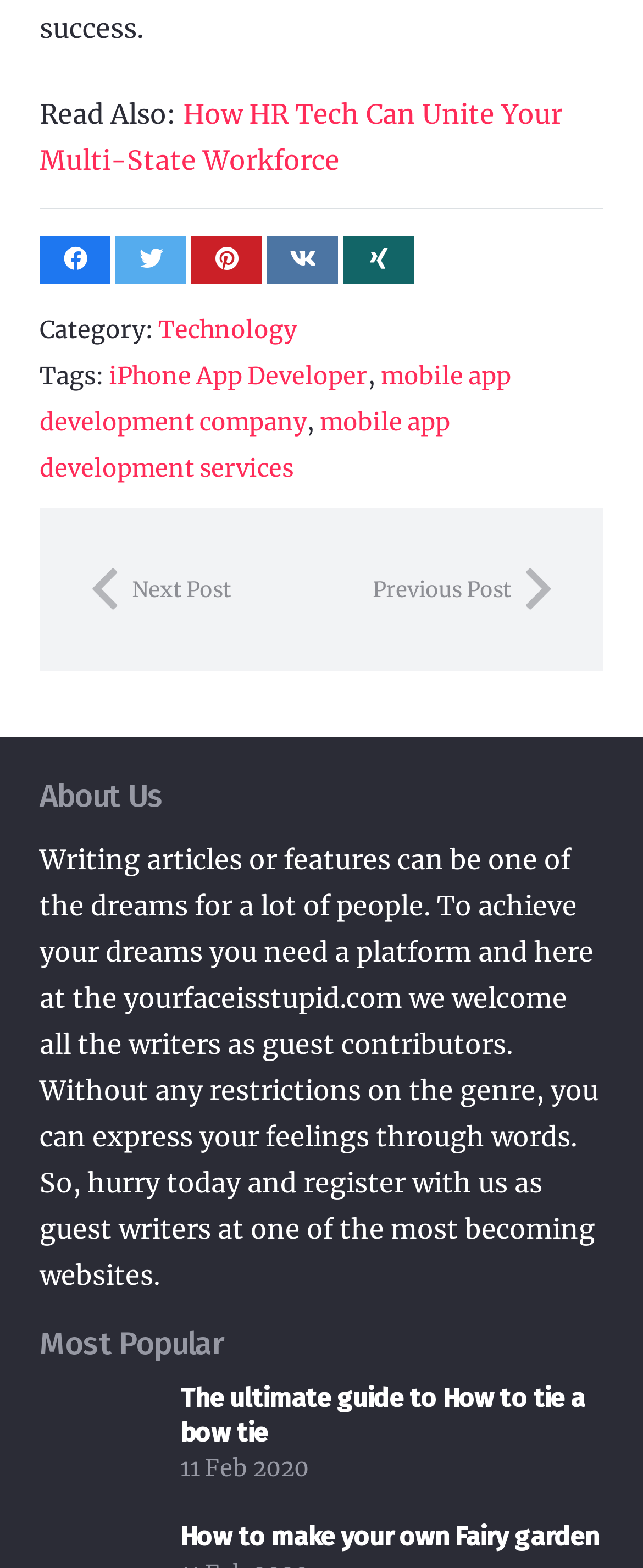Consider the image and give a detailed and elaborate answer to the question: 
What is the purpose of the website?

I inferred the purpose of the website by reading the static text that says 'Writing articles or features can be one of the dreams for a lot of people. To achieve your dreams you need a platform and here at the yourfaceisstupid.com we welcome all the writers as guest contributors.' This suggests that the website is a platform for guest writers.